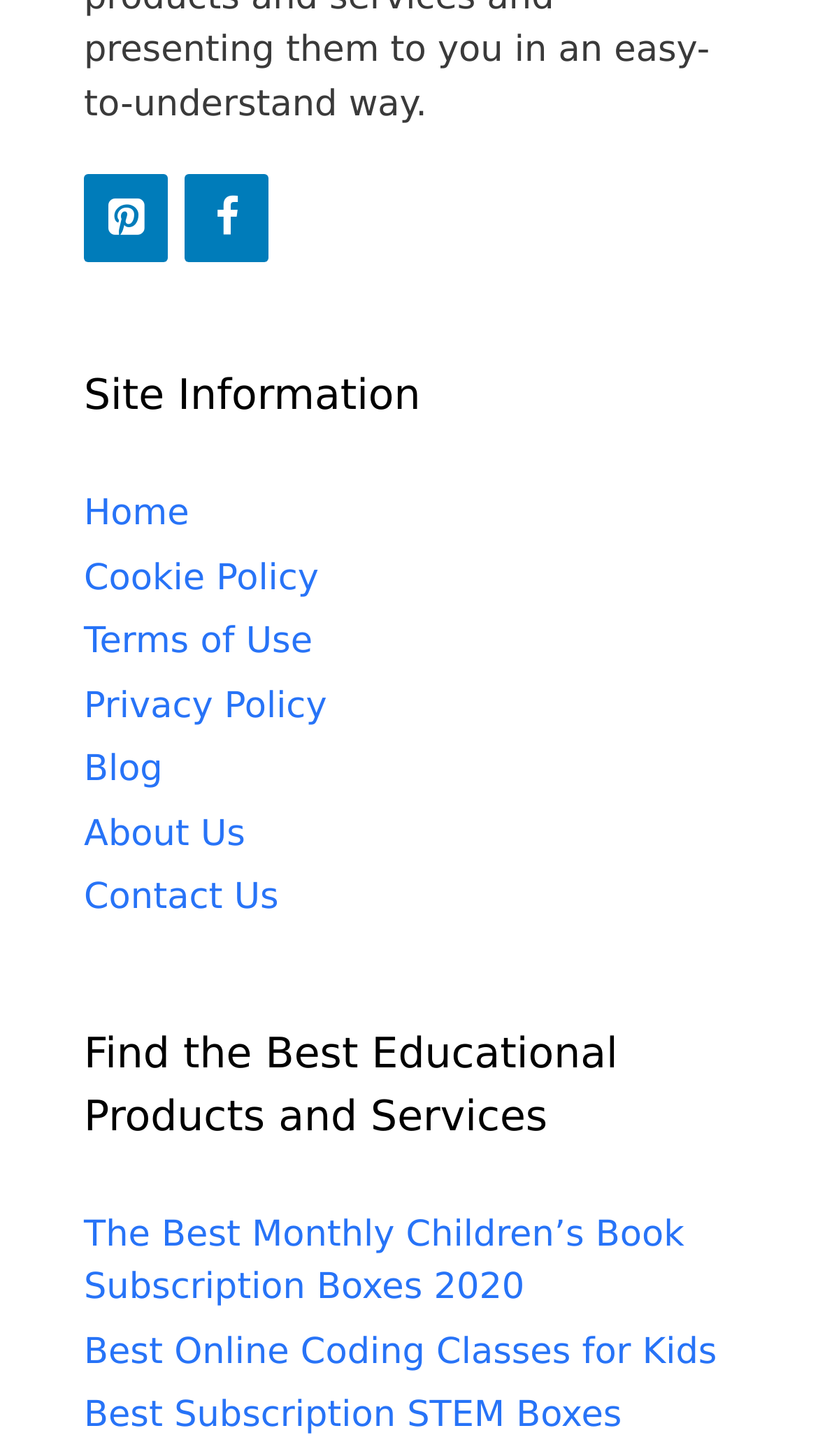Use the information in the screenshot to answer the question comprehensively: How many article links are available on this webpage?

By scanning the webpage, I found three article links: 'The Best Monthly Children’s Book Subscription Boxes 2020', 'Best Online Coding Classes for Kids', and 'Best Subscription STEM Boxes'.